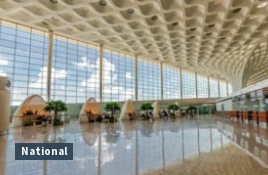Answer the question using only one word or a concise phrase: What is interspersed among the seating areas?

lush greenery